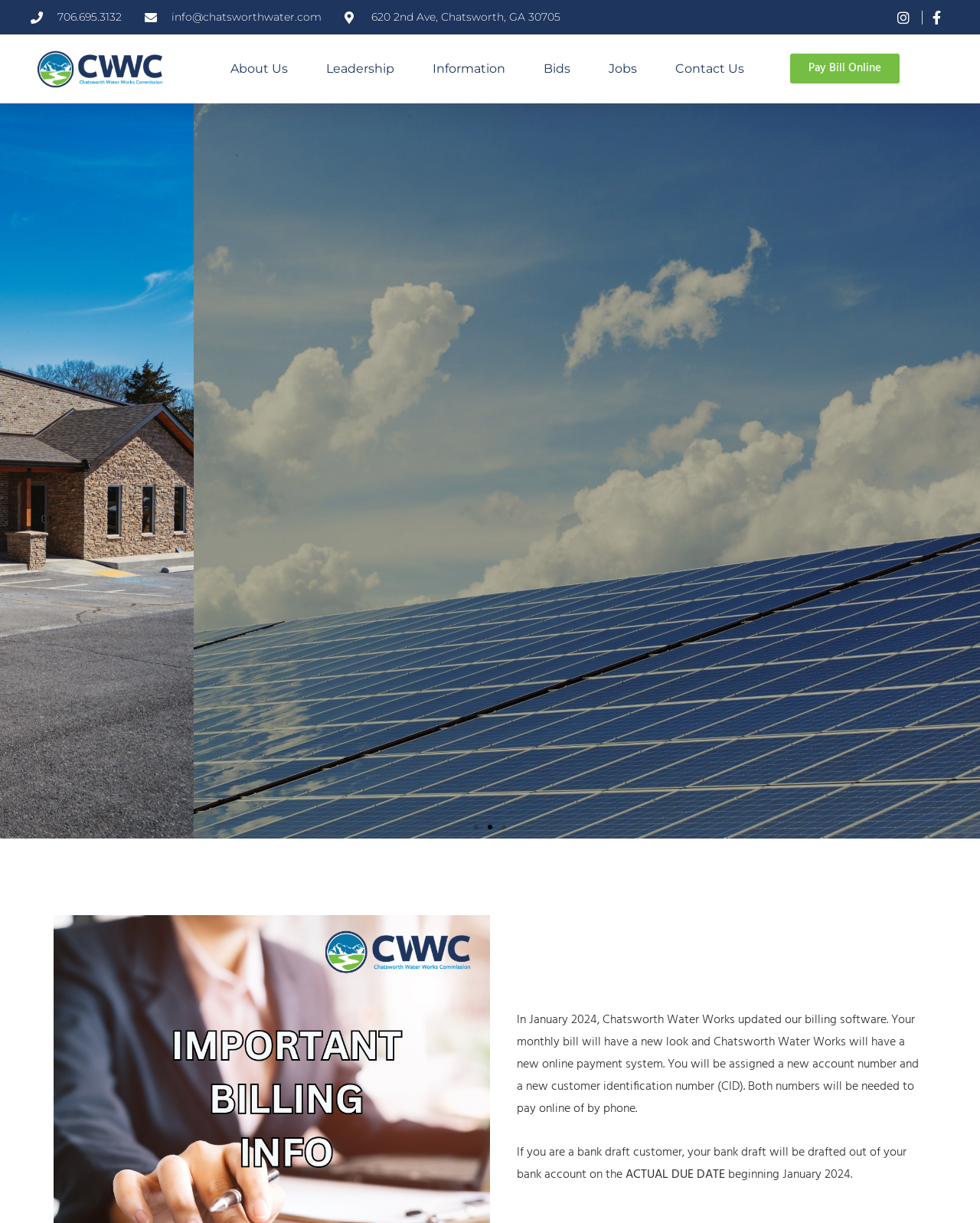What is the address of Chatsworth Water Works Commission?
Please provide a single word or phrase answer based on the image.

620 2nd Ave, Chatsworth, GA 30705